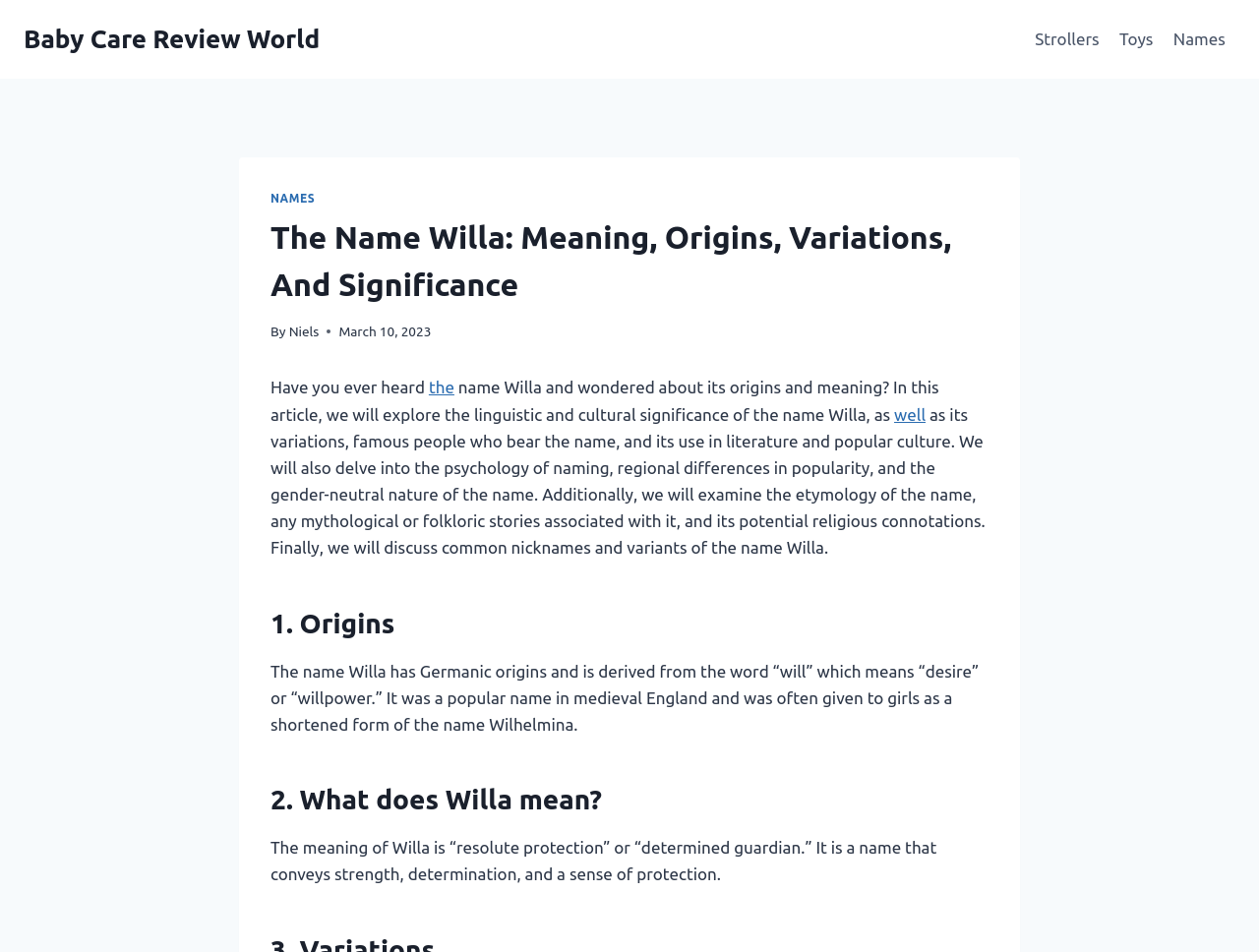Identify the bounding box coordinates of the clickable region necessary to fulfill the following instruction: "Click on the 'Names' link". The bounding box coordinates should be four float numbers between 0 and 1, i.e., [left, top, right, bottom].

[0.215, 0.201, 0.25, 0.215]